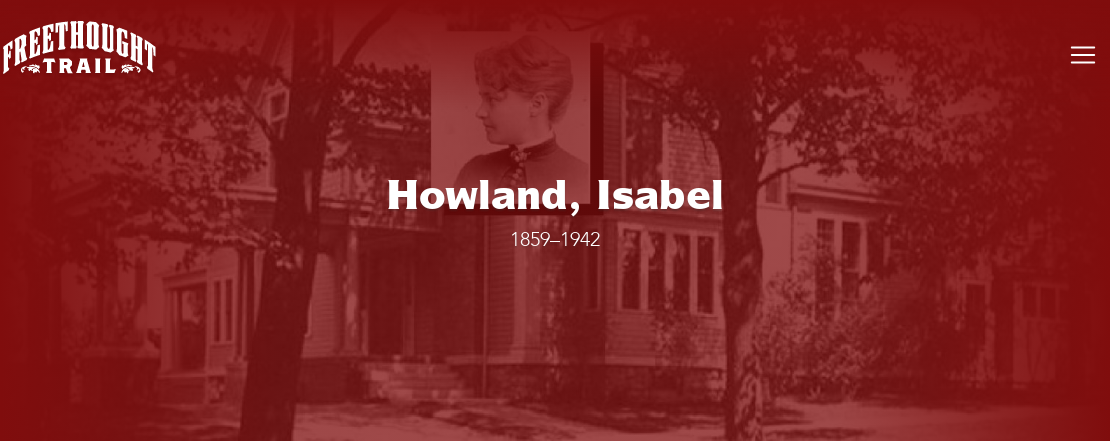Utilize the information from the image to answer the question in detail:
What is the Freethought Trail?

The image incorporates elements of the historic site, blending Isabel Howland's portrait with thematic colors and architectural details in the background, which implies that the Freethought Trail is a historic site in New York.